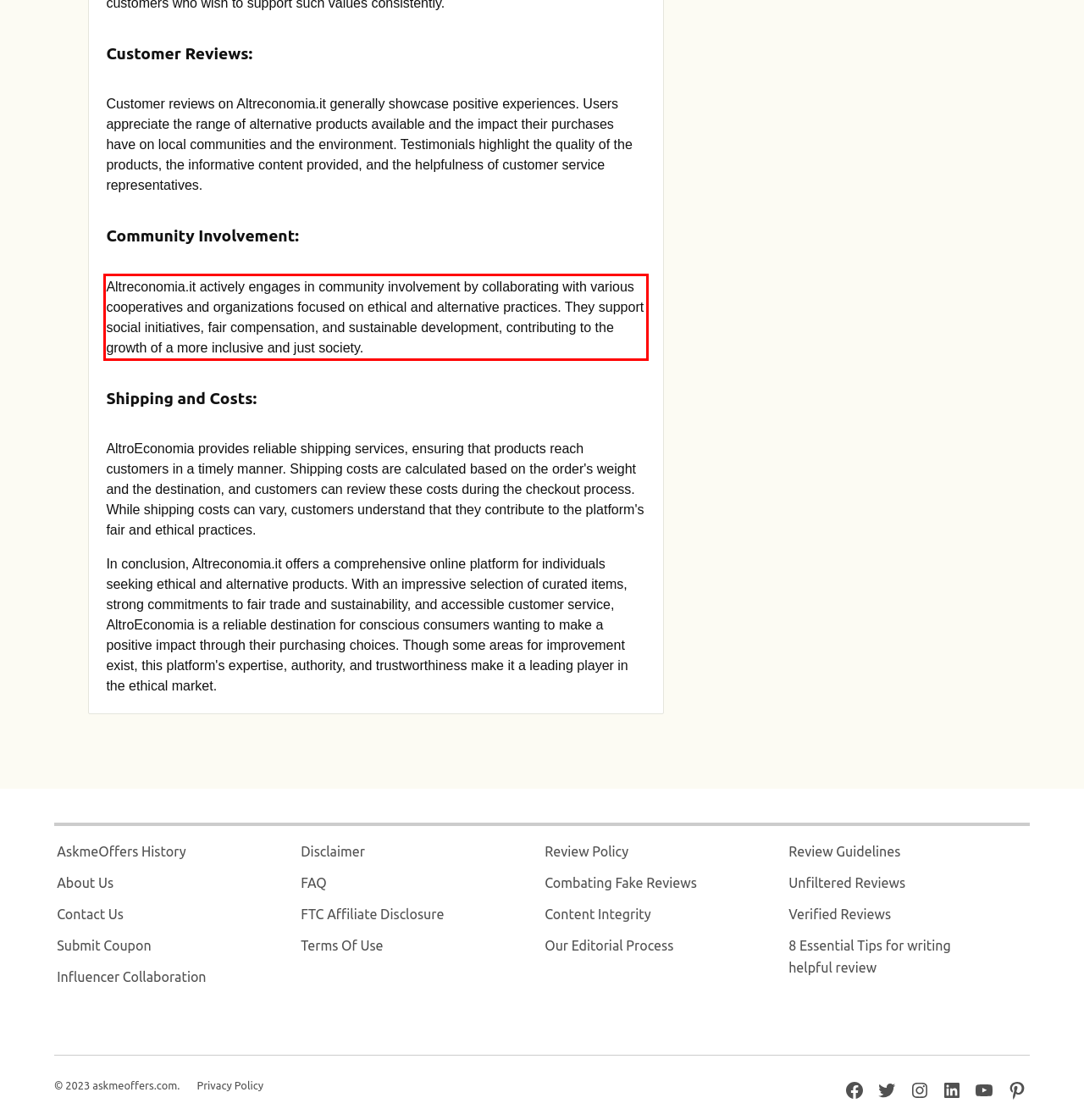Identify the text inside the red bounding box in the provided webpage screenshot and transcribe it.

Altreconomia.it actively engages in community involvement by collaborating with various cooperatives and organizations focused on ethical and alternative practices. They support social initiatives, fair compensation, and sustainable development, contributing to the growth of a more inclusive and just society.